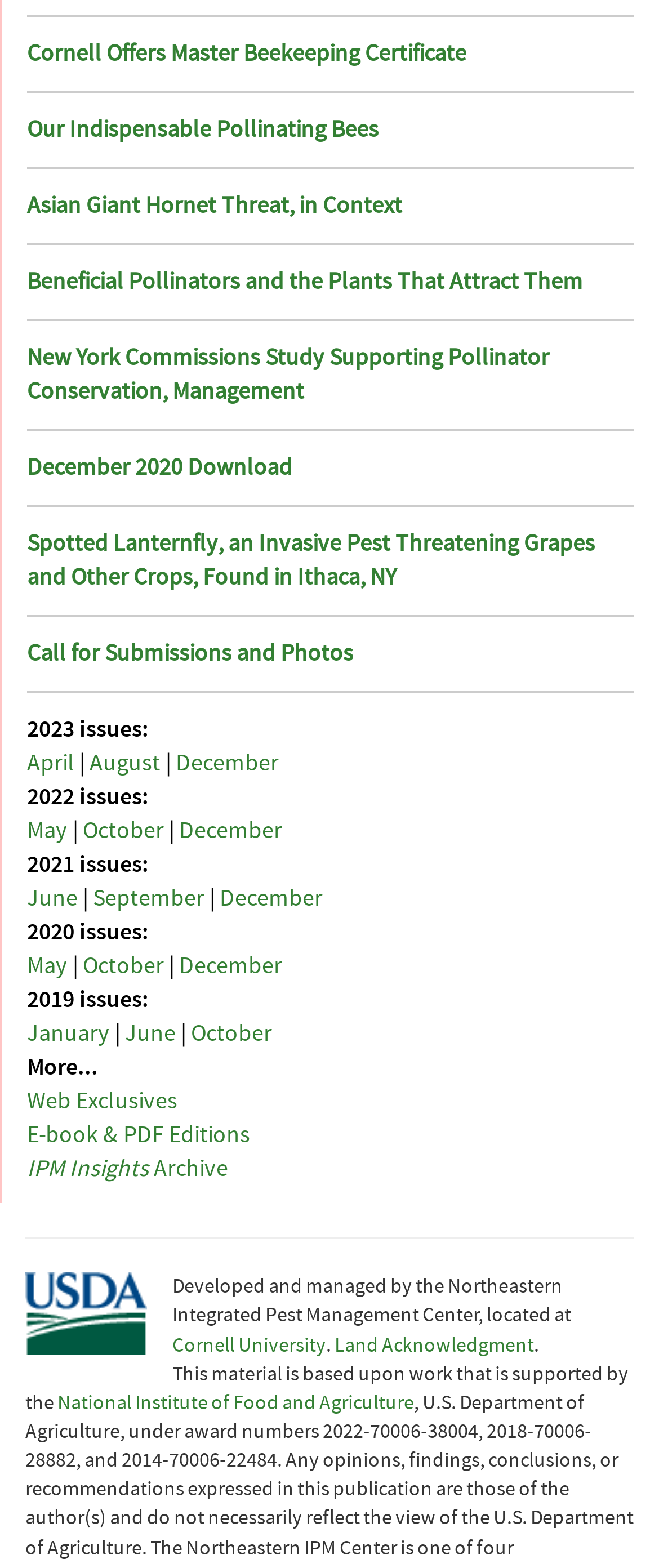Respond with a single word or phrase:
What is the name of the center that developed and managed this webpage?

Northeastern Integrated Pest Management Center